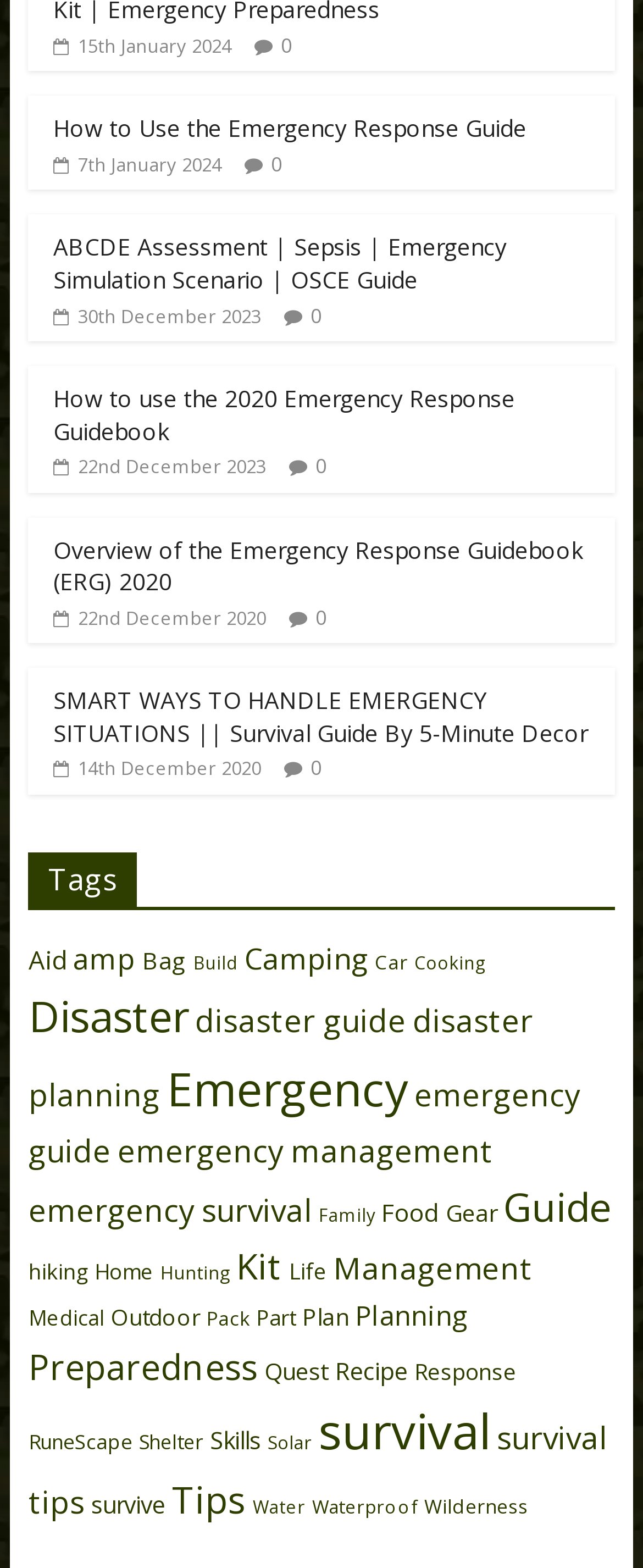Calculate the bounding box coordinates for the UI element based on the following description: "0". Ensure the coordinates are four float numbers between 0 and 1, i.e., [left, top, right, bottom].

[0.483, 0.192, 0.5, 0.21]